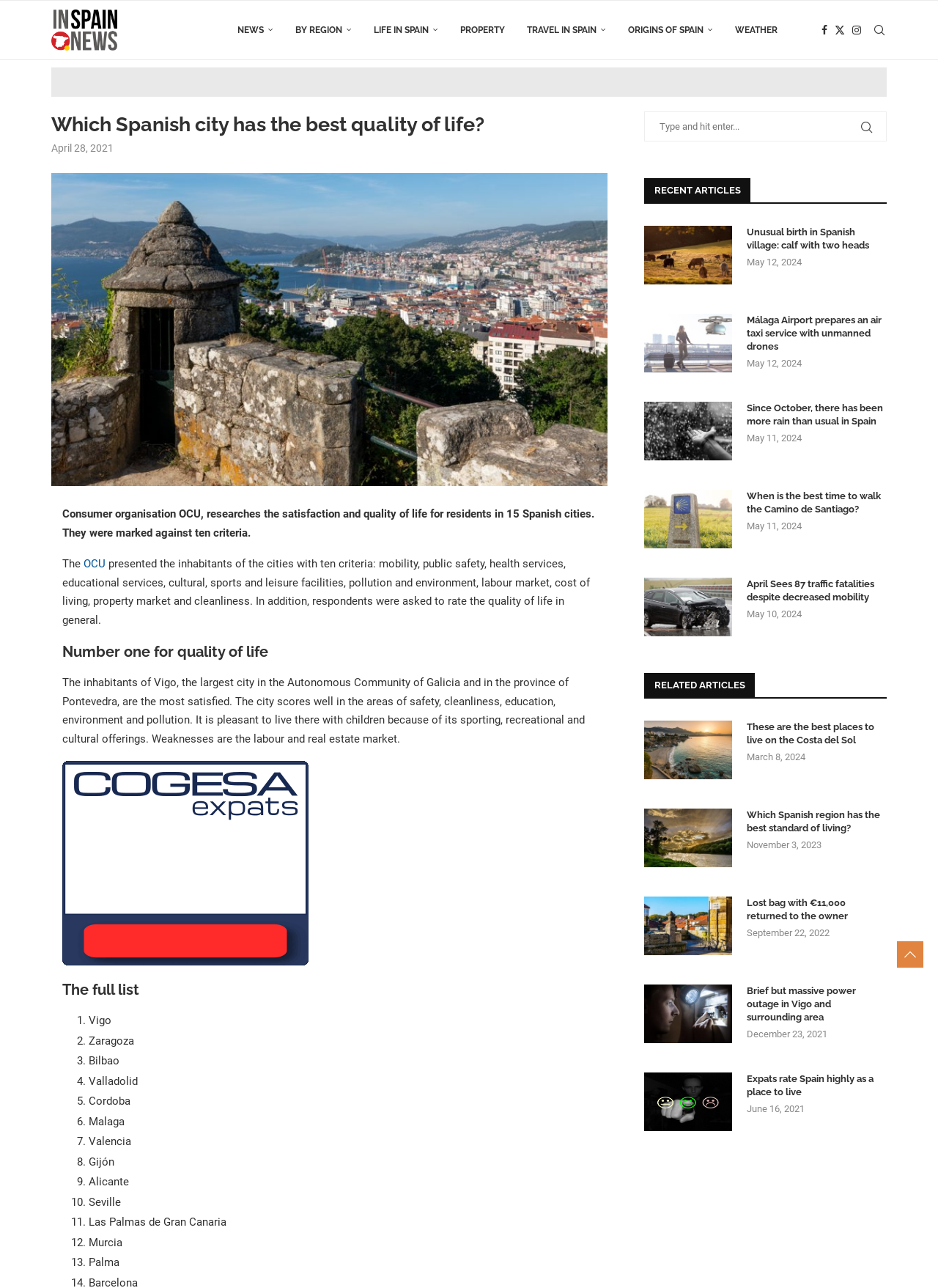What is the name of the consumer organisation that conducted the survey?
Please analyze the image and answer the question with as much detail as possible.

The article mentions that the survey was conducted by the consumer organisation OCU, which is a Spanish consumer organisation that aims to protect and promote the interests of consumers.